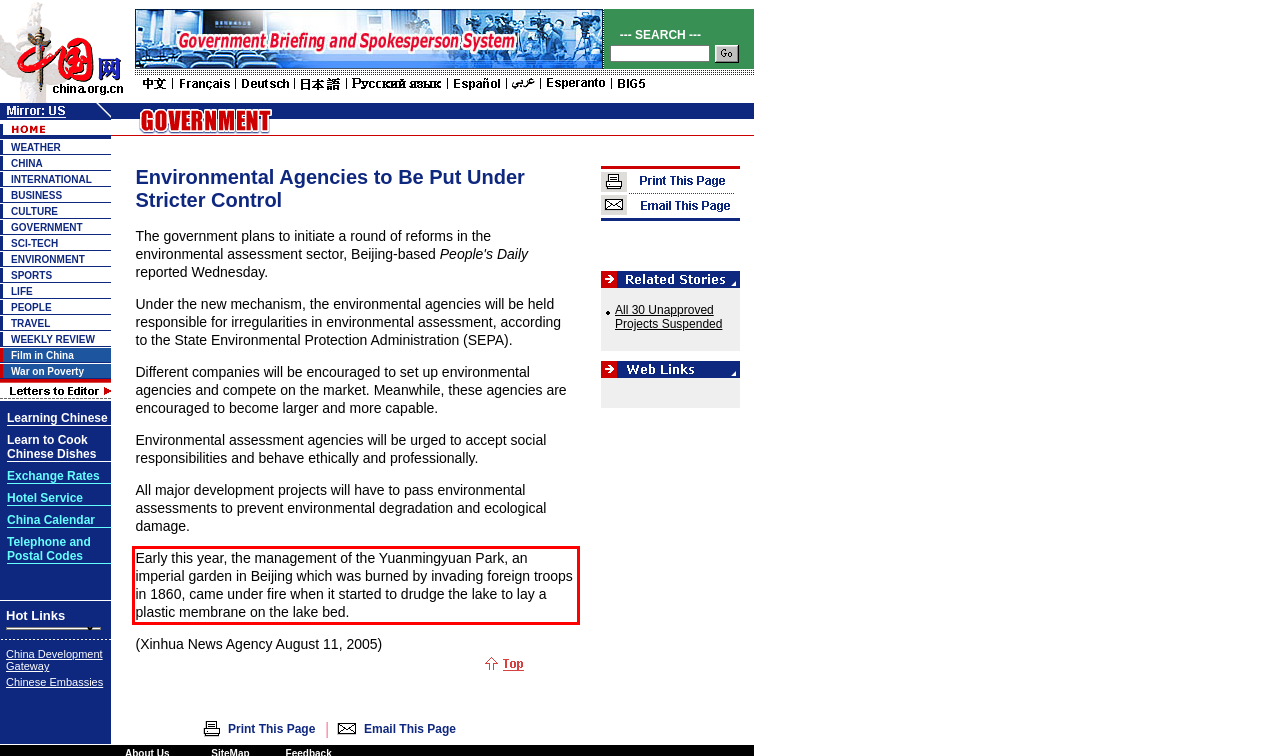From the given screenshot of a webpage, identify the red bounding box and extract the text content within it.

Early this year, the management of the Yuanmingyuan Park, an imperial garden in Beijing which was burned by invading foreign troops in 1860, came under fire when it started to drudge the lake to lay a plastic membrane on the lake bed.